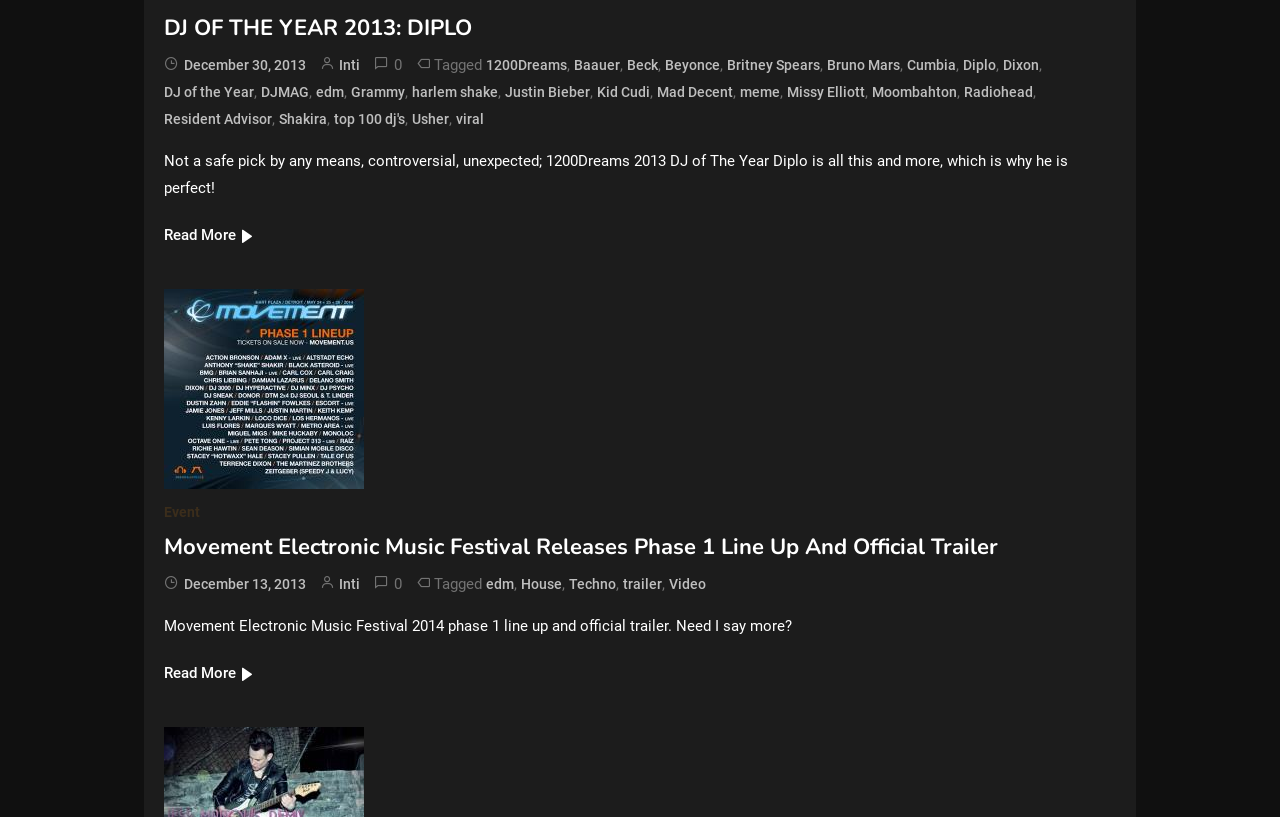How many links are there in the first article?
Please provide a single word or phrase as your answer based on the image.

14